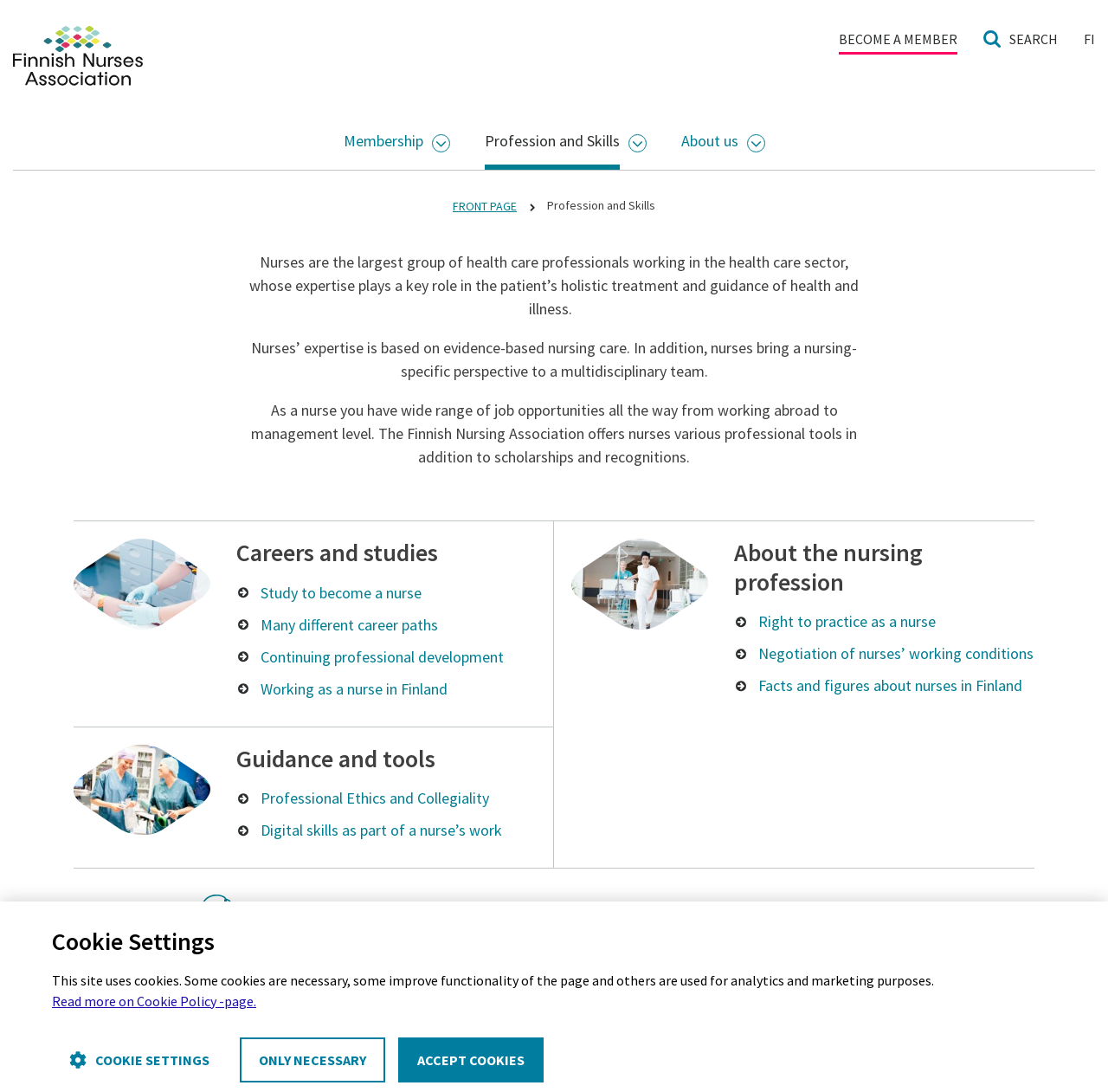Please identify the bounding box coordinates of the region to click in order to complete the task: "Read more about profession and skills". The coordinates must be four float numbers between 0 and 1, specified as [left, top, right, bottom].

[0.437, 0.102, 0.559, 0.155]